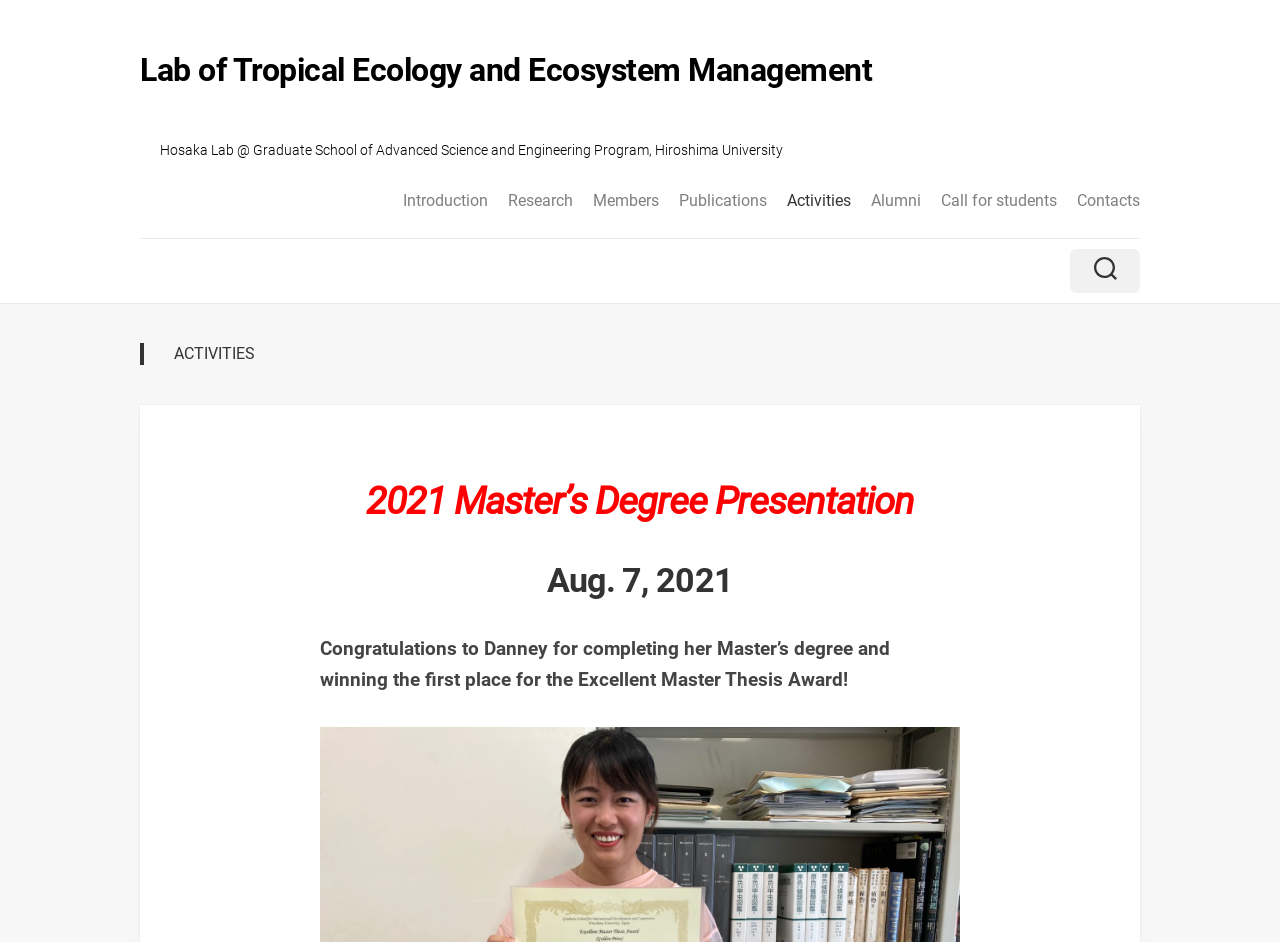Provide the bounding box coordinates of the section that needs to be clicked to accomplish the following instruction: "go to REDTRASEX page."

None